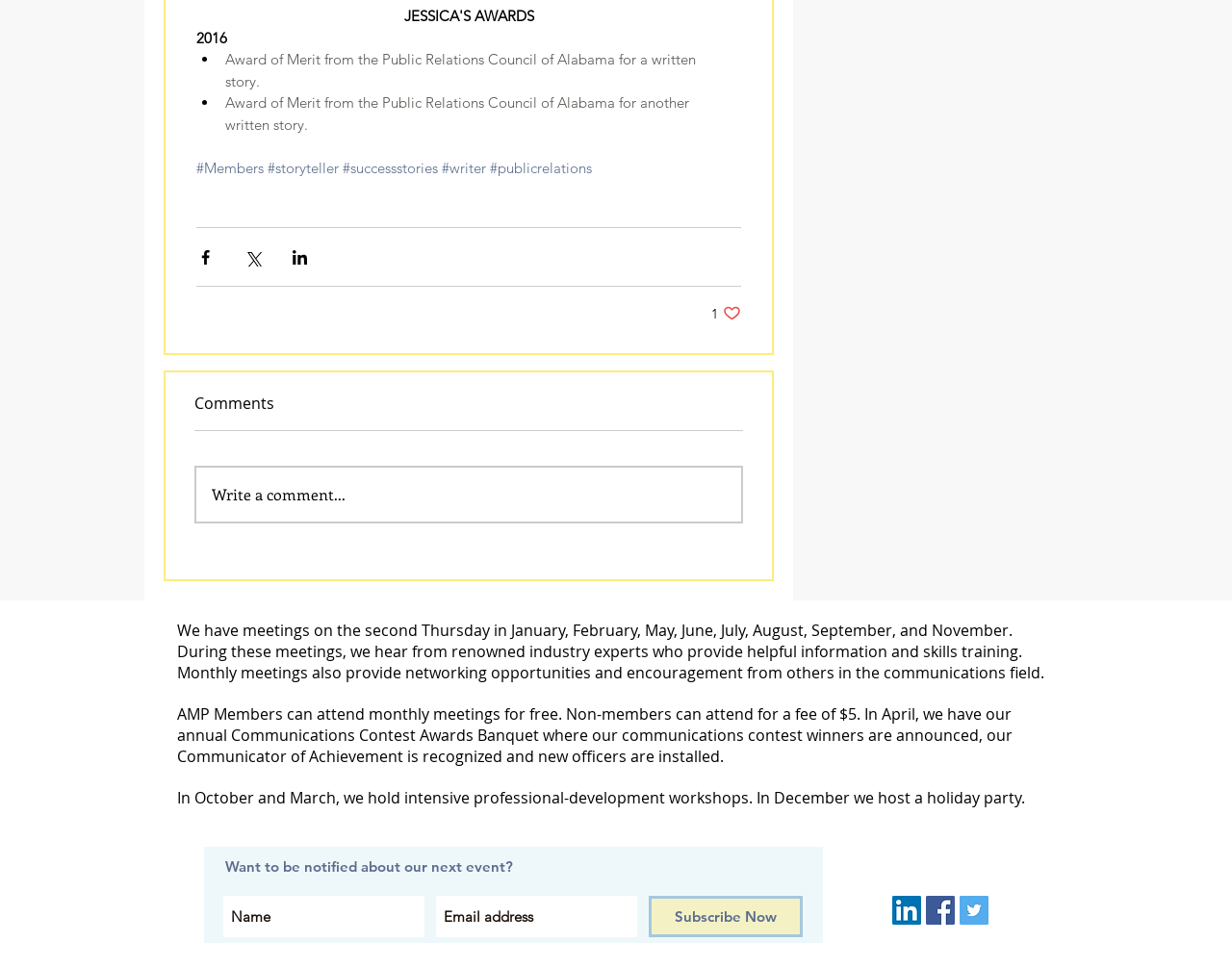Determine the bounding box for the UI element that matches this description: "aria-label="Email address" name="email" placeholder="Email address"".

[0.354, 0.938, 0.517, 0.981]